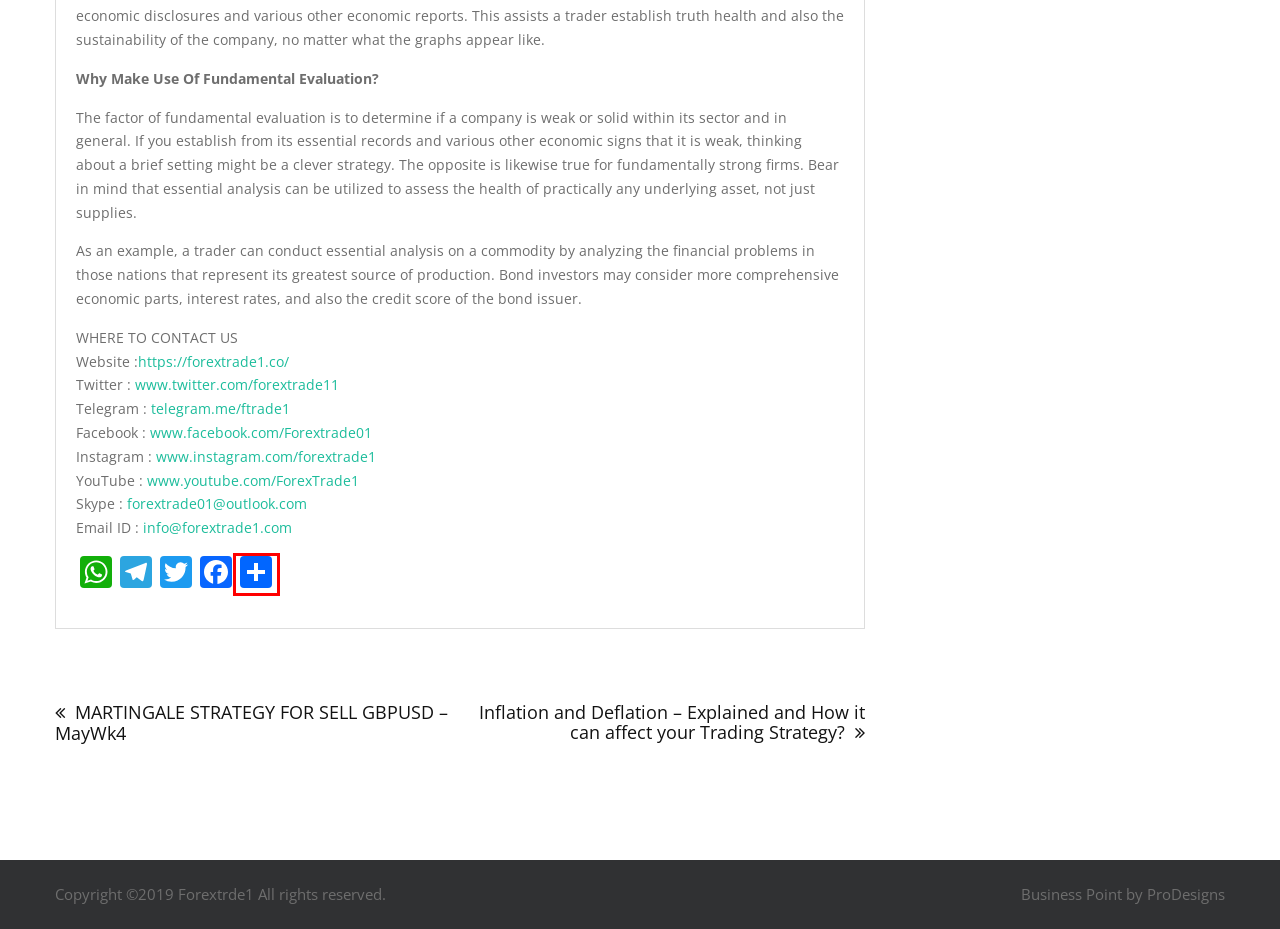You have a screenshot of a webpage with an element surrounded by a red bounding box. Choose the webpage description that best describes the new page after clicking the element inside the red bounding box. Here are the candidates:
A. AddToAny - Share
B. Promotion Archives - ForexTrade1
C. GBPUSD Archives - ForexTrade1
D. Performance Archives - ForexTrade1
E. MT4 Plugins Archives - ForexTrade1
F. MARTINGALE STRATEGY FOR SELL GBPUSD – MayWk4 - ForexTrade1
G. Inflation and Deflation - Explained and How it can affect your Trading Strategy? - ForexTrade1
H. Logo Design and Graphic Design services, a Branding Company - ProDesigns

A